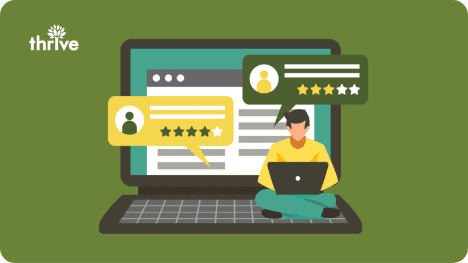Based on the image, give a detailed response to the question: How many speech bubbles are above the laptop?

Above the laptop, there are two speech bubbles emerging, one portraying a user's feedback with a single person icon and five-star ratings, and the other holding a similar icon with four stars, indicating varying online experiences.